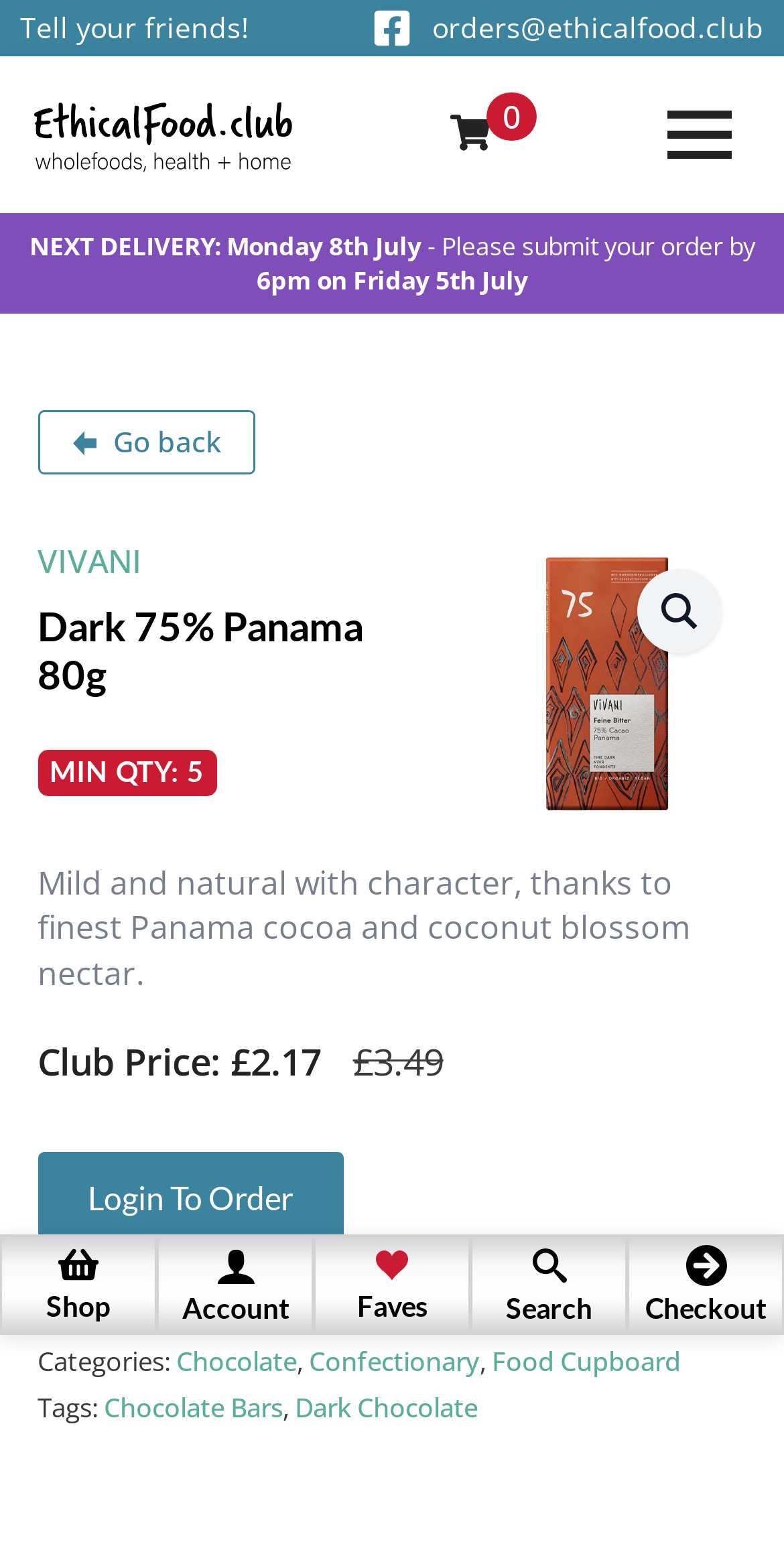What is the name of the product?
Answer the question with a single word or phrase by looking at the picture.

Vivani Dark 75% Panama 80g